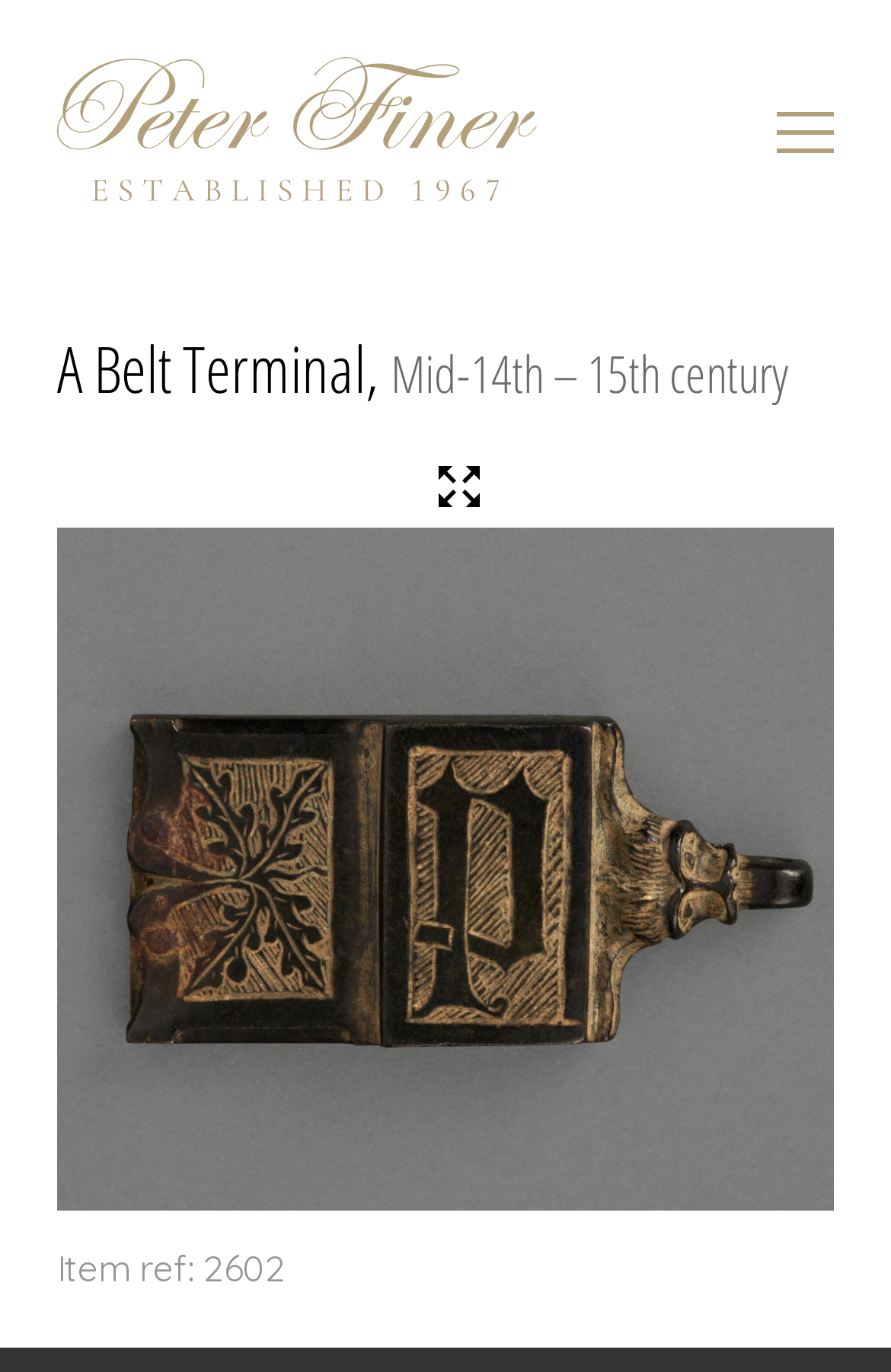What is the item reference number?
Give a detailed explanation using the information visible in the image.

I found the item reference number by looking at the static text element at the bottom of the page, which says 'Item ref: 2602'.